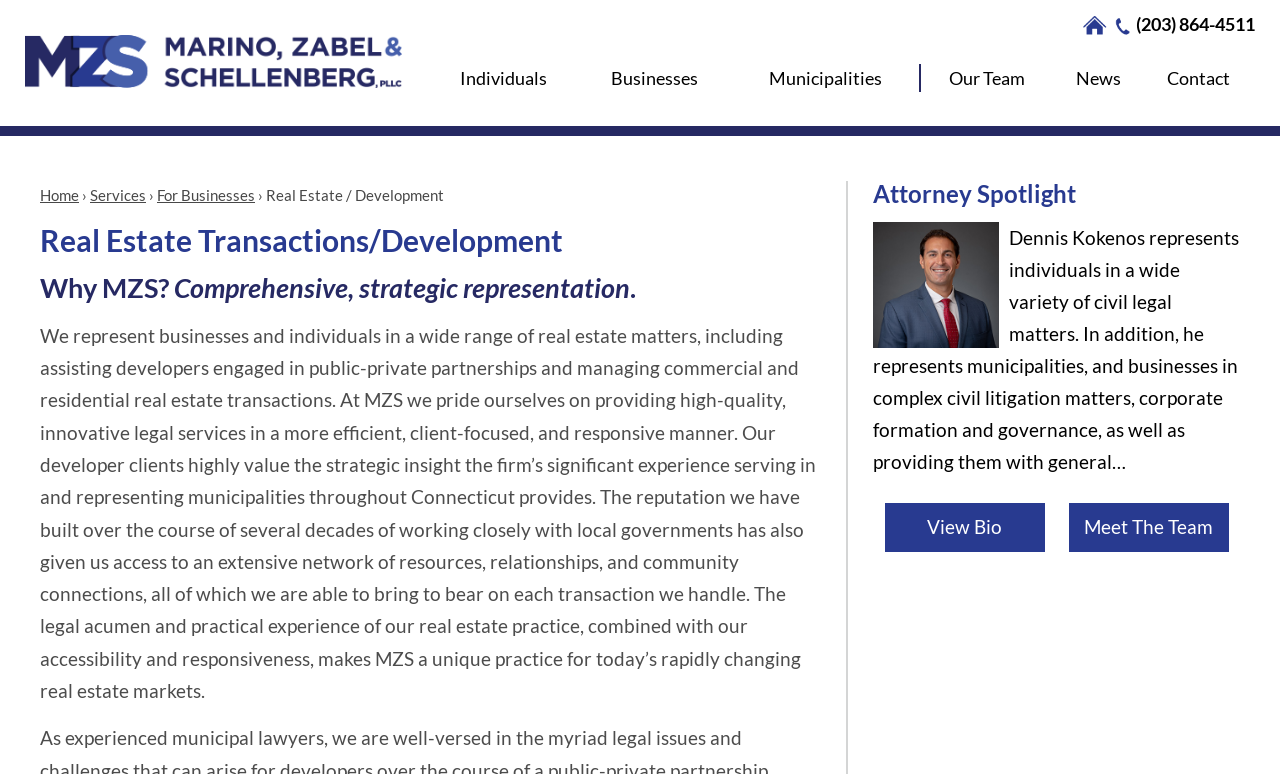Who is the featured attorney?
Utilize the information in the image to give a detailed answer to the question.

The featured attorney is Dennis J. Kokenos, whose profile image and bio are displayed in the 'Attorney Spotlight' section of the webpage.